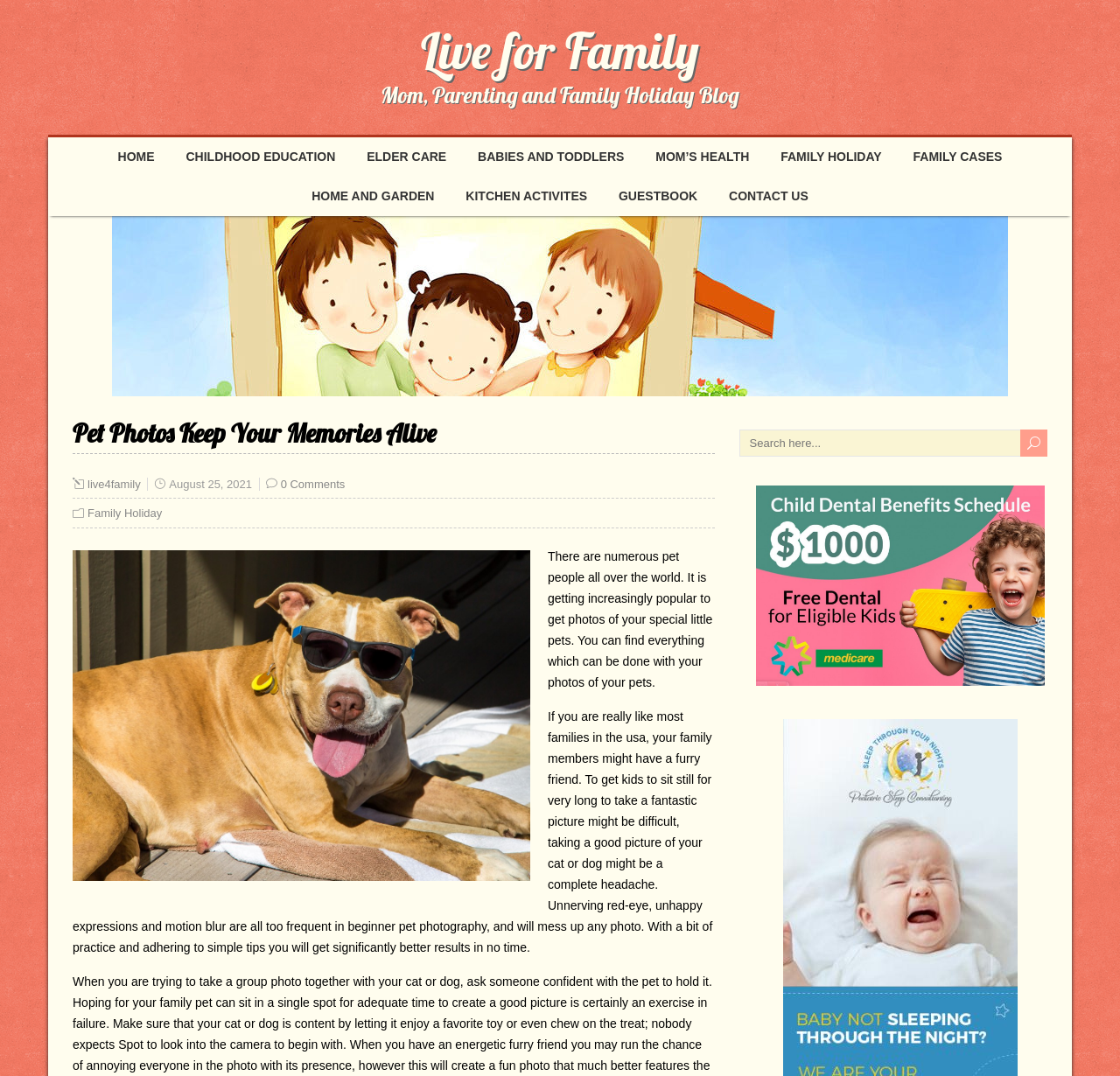Can you specify the bounding box coordinates of the area that needs to be clicked to fulfill the following instruction: "Click on the 'live4family' link"?

[0.078, 0.444, 0.126, 0.456]